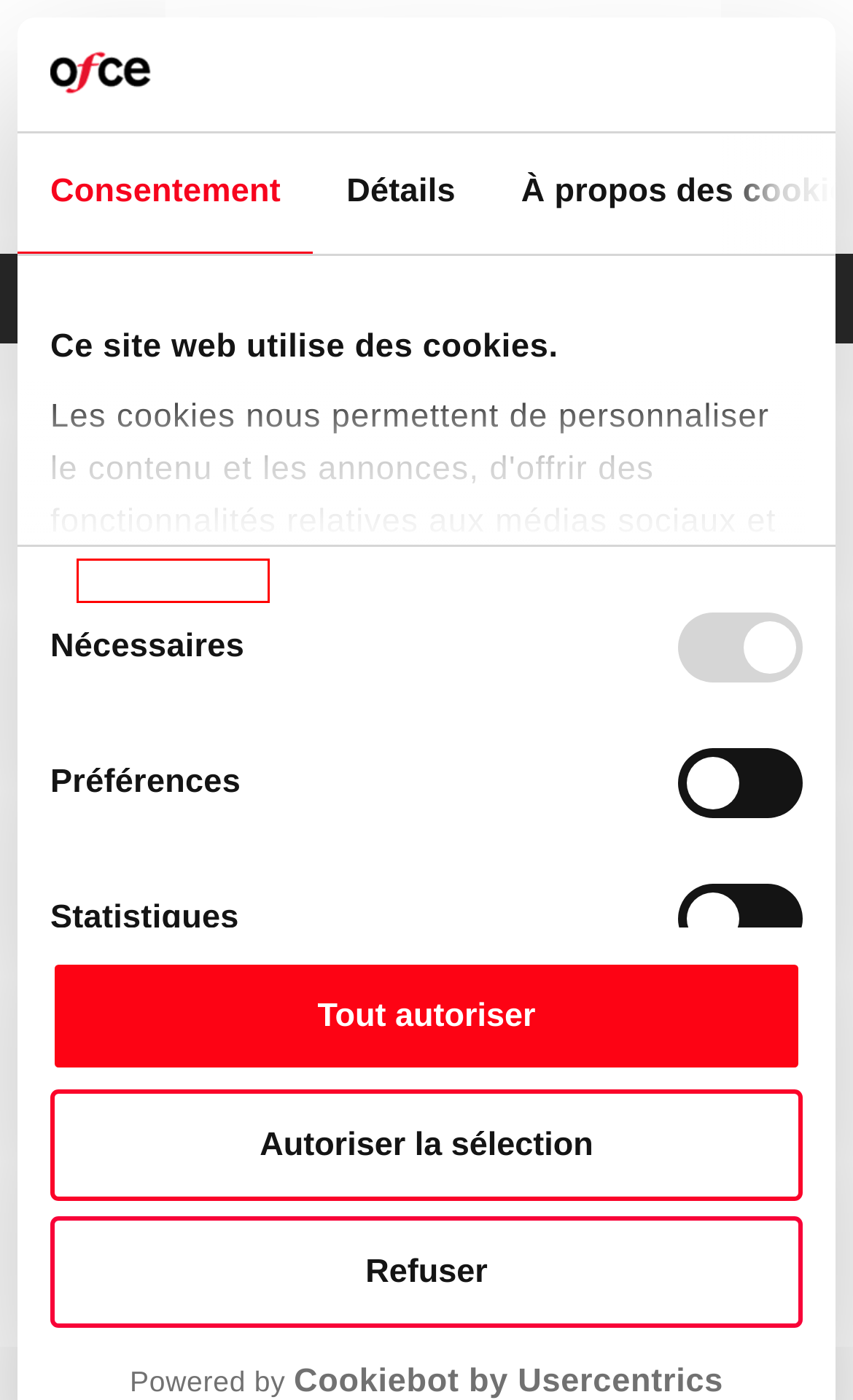Review the webpage screenshot provided, noting the red bounding box around a UI element. Choose the description that best matches the new webpage after clicking the element within the bounding box. The following are the options:
A. How many euros per job created? - le blog
B. euro zone Archives - le blog
C. March 2014 - le blog
D. Lâeuro dans la "guerre des monnaies"
E. le blog -
F. inflation Archives - le blog
G. « Powered by Cookiebot™️ », c'est quoi au juste – Cookiebot™️
H. stability prices Archives - le blog

C